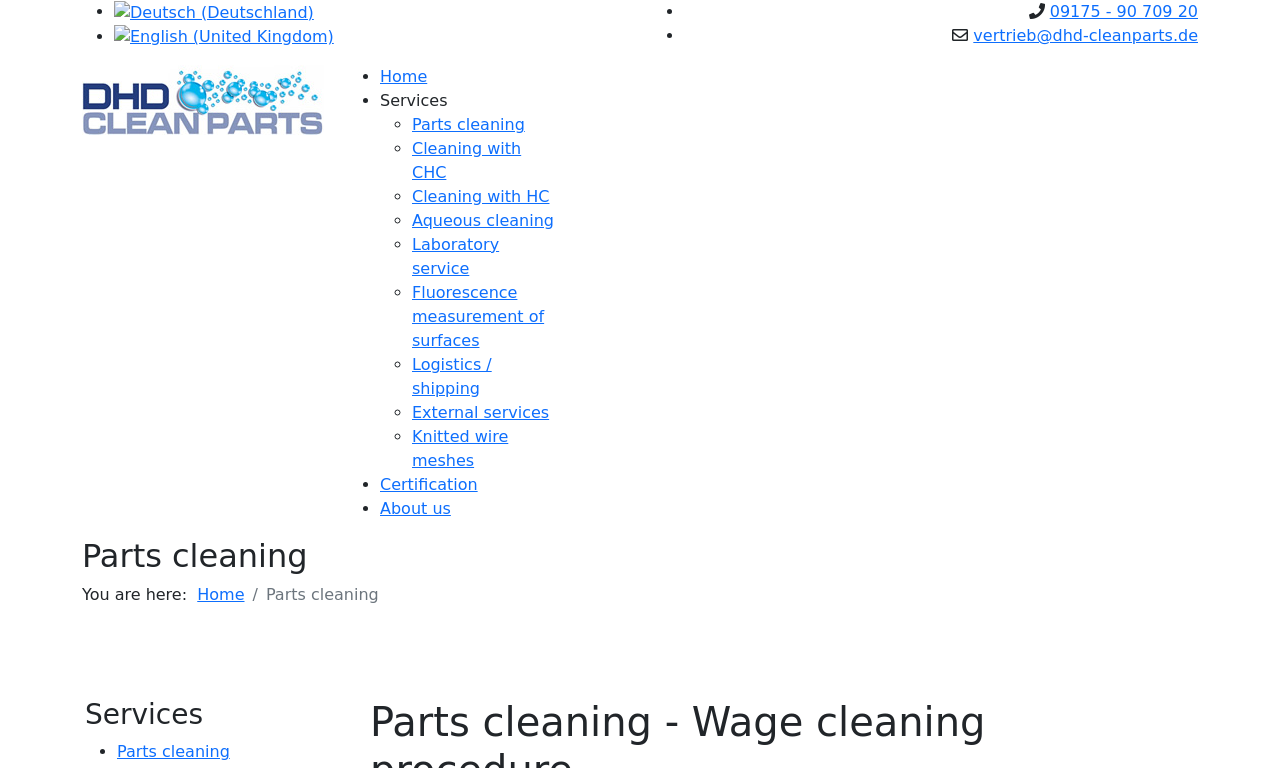Highlight the bounding box coordinates of the region I should click on to meet the following instruction: "Select Deutsch language".

[0.089, 0.003, 0.245, 0.027]